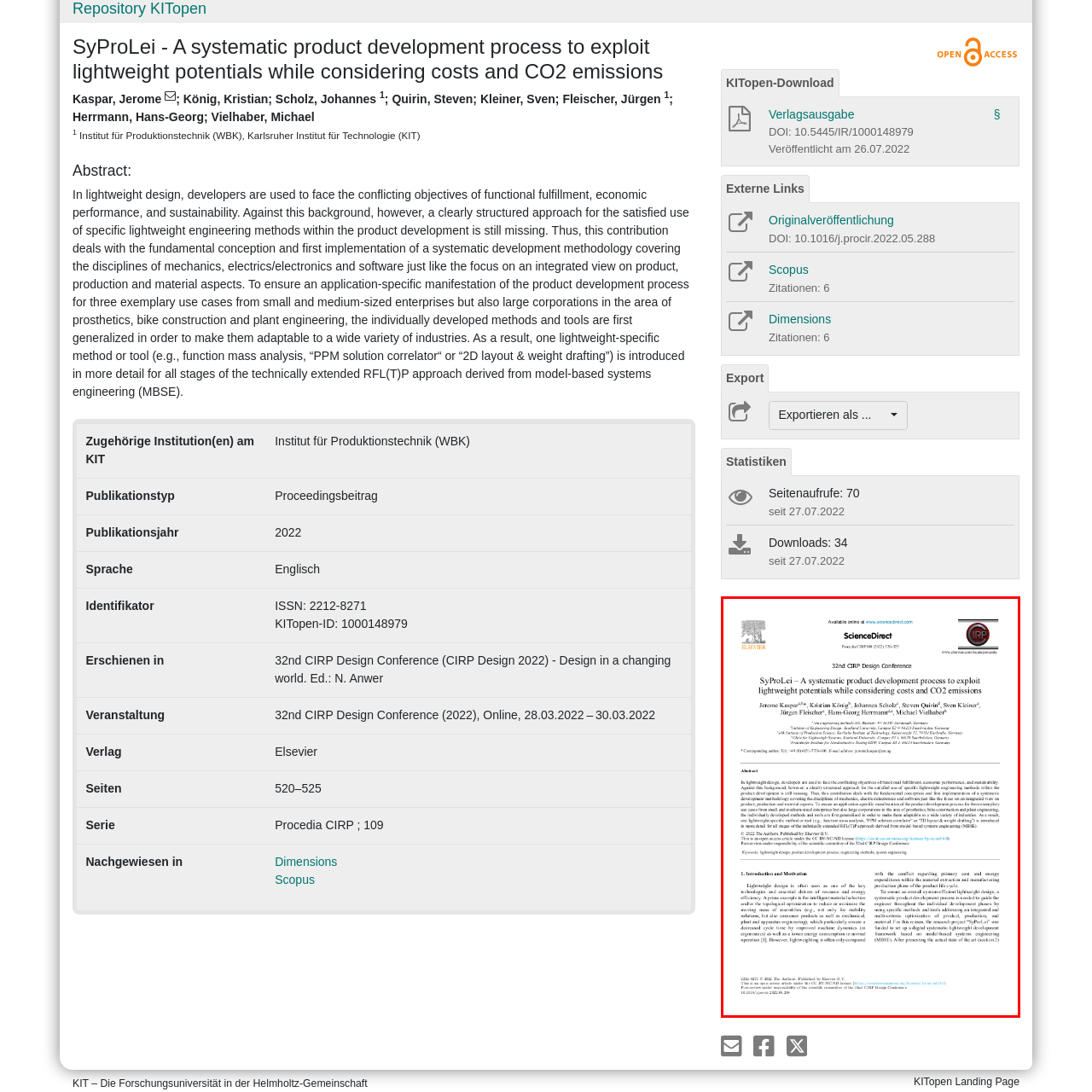What is the purpose of the paper?
Pay attention to the part of the image enclosed by the red bounding box and respond to the question in detail.

The purpose of the paper is to develop a systematic methodology to integrate various engineering disciplines and create adaptable tools for industries, specifically in areas such as prosthetics and bike construction, as mentioned in the abstract summarizing the contribution of the paper.